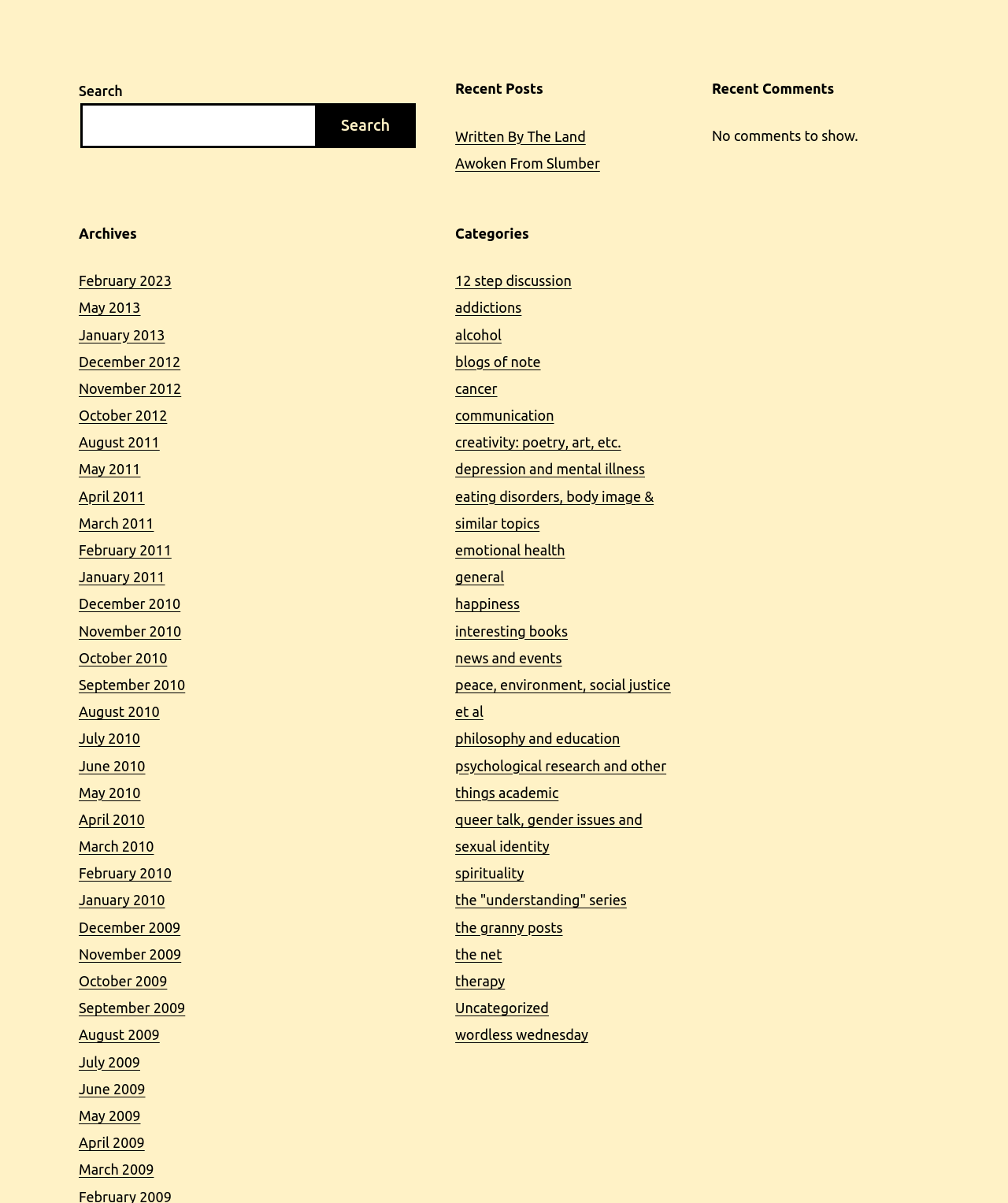For the element described, predict the bounding box coordinates as (top-left x, top-left y, bottom-right x, bottom-right y). All values should be between 0 and 1. Element description: addictions

[0.452, 0.249, 0.517, 0.262]